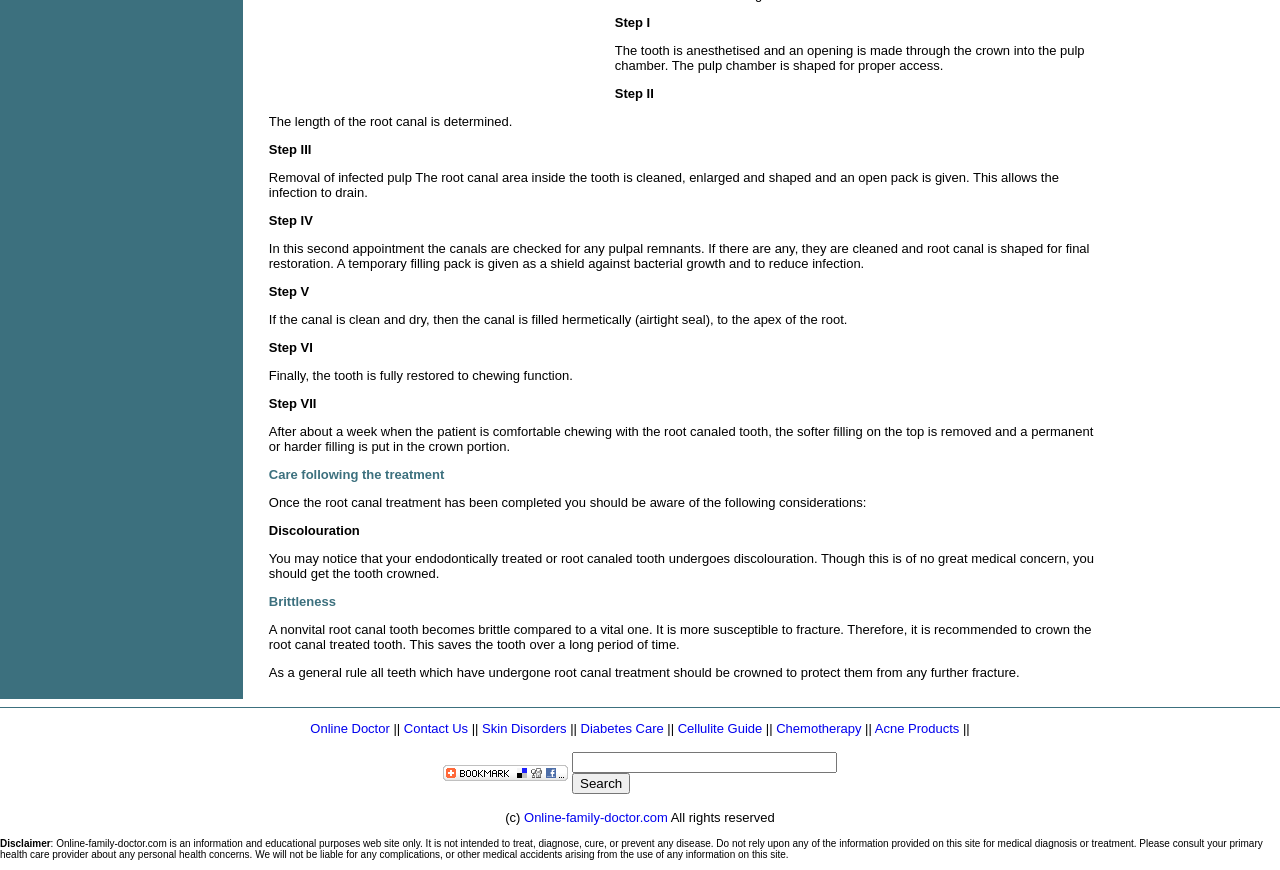Extract the bounding box coordinates of the UI element described by: "alt="Bookmark and Share"". The coordinates should include four float numbers ranging from 0 to 1, e.g., [left, top, right, bottom].

[0.346, 0.884, 0.444, 0.901]